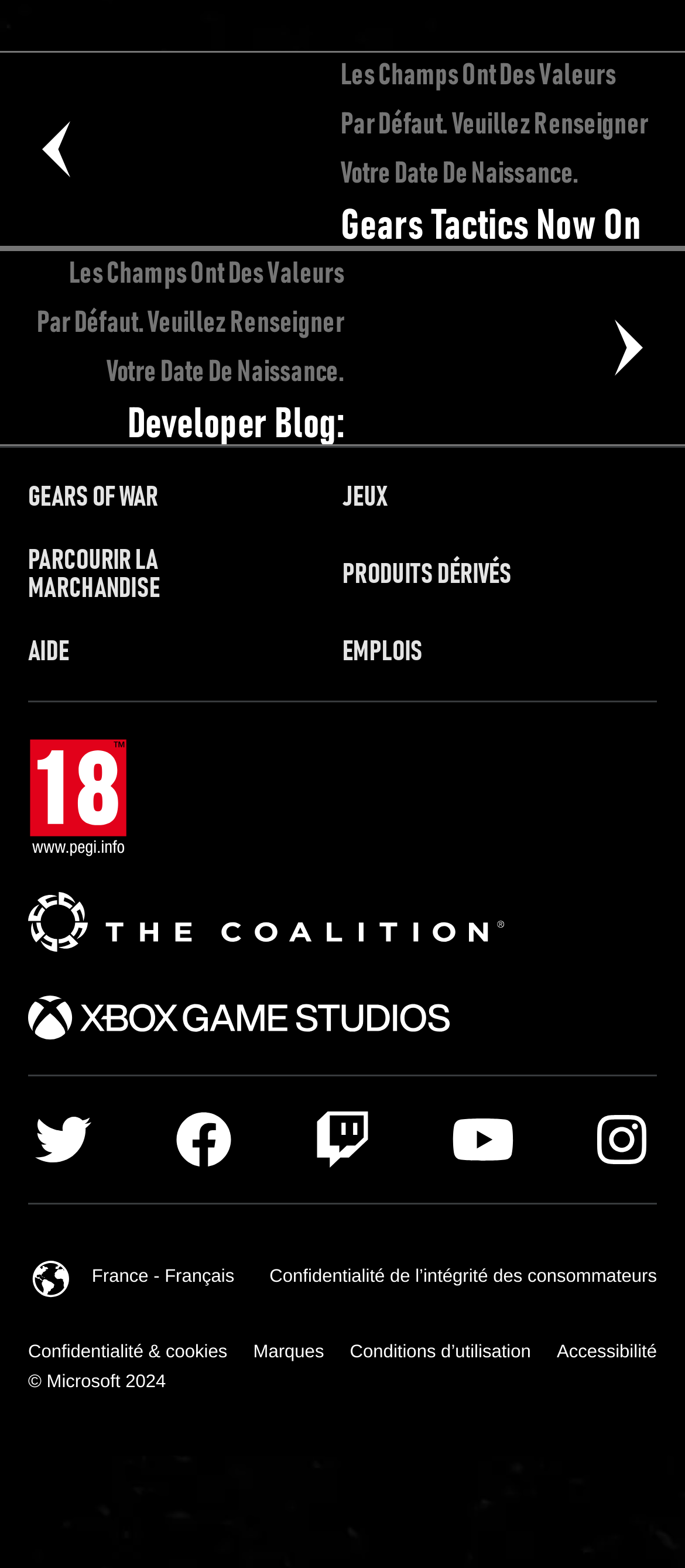What type of content is available on this website?
Look at the image and respond with a one-word or short-phrase answer.

Games and merchandise